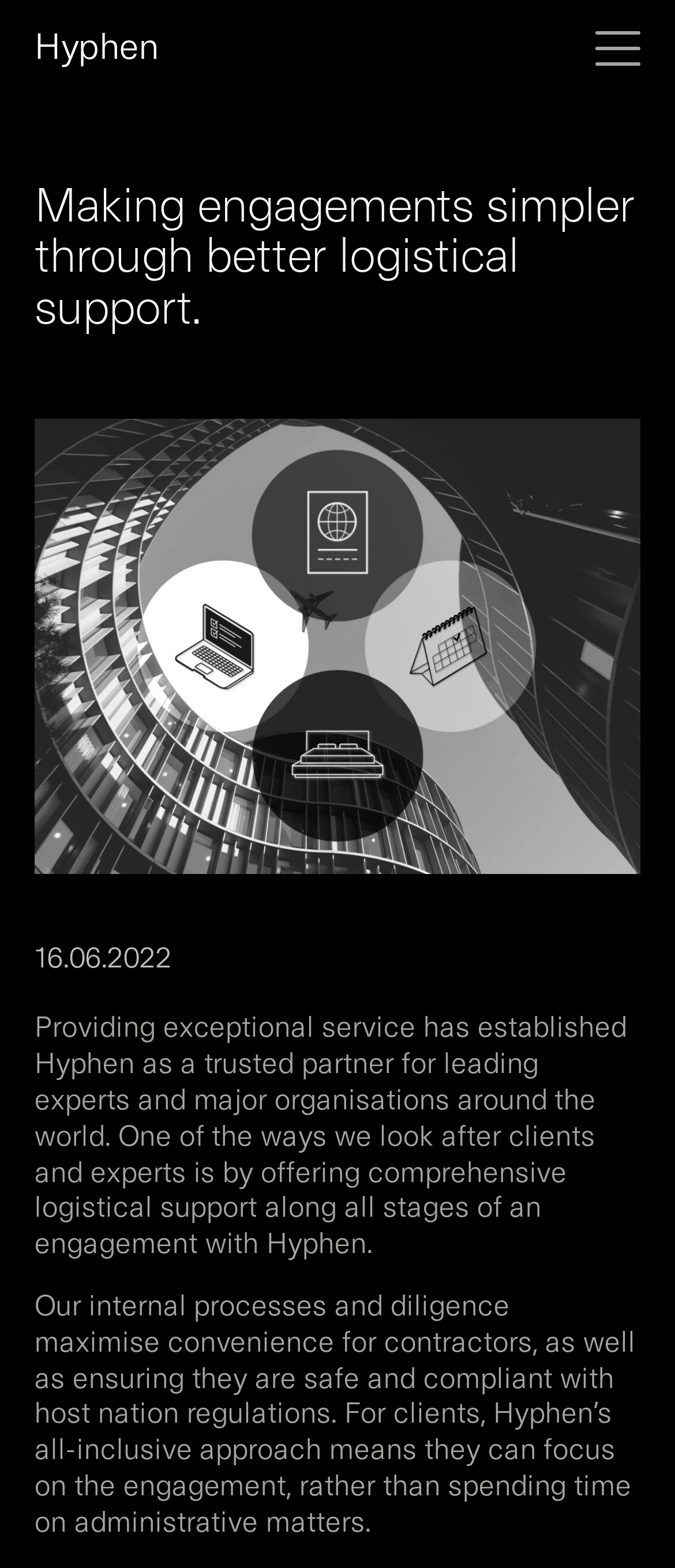What is the benefit of Hyphen's all-inclusive approach for clients?
From the image, provide a succinct answer in one word or a short phrase.

They can focus on the engagement